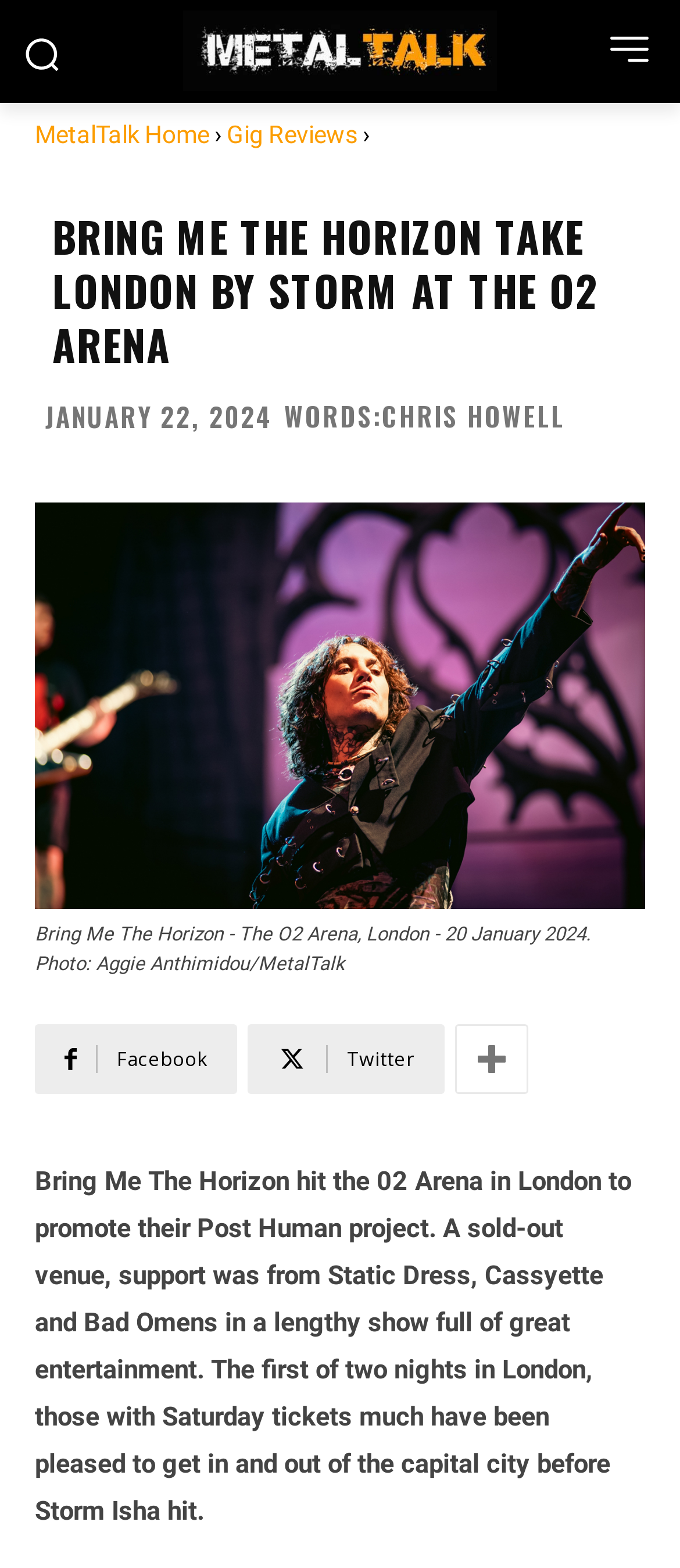What is the name of the website?
Can you provide a detailed and comprehensive answer to the question?

I found the answer by looking at the link 'MetalTalk' and the image 'MetalTalk'.